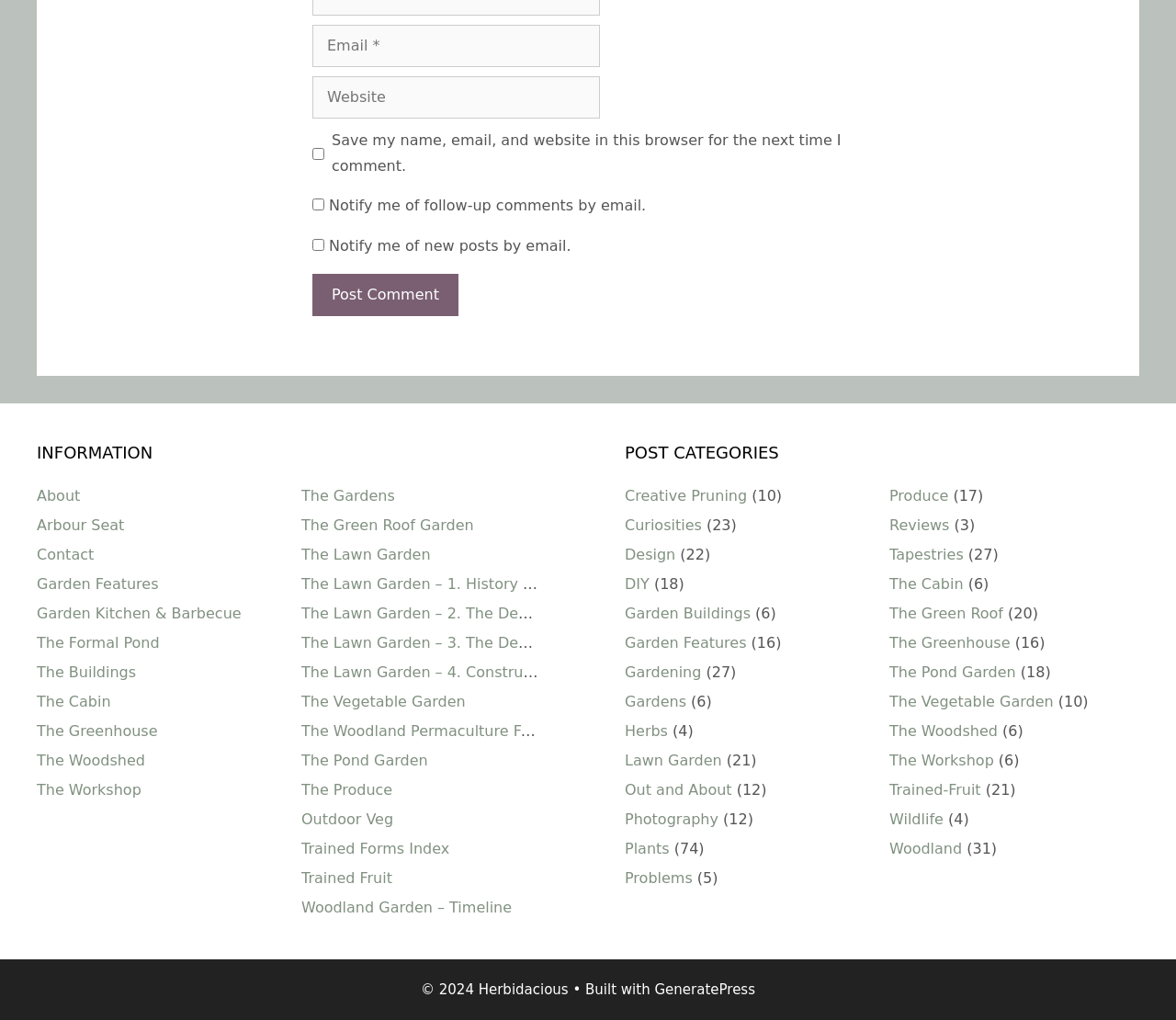Based on the element description: "Garden Kitchen & Barbecue", identify the bounding box coordinates for this UI element. The coordinates must be four float numbers between 0 and 1, listed as [left, top, right, bottom].

[0.031, 0.593, 0.205, 0.61]